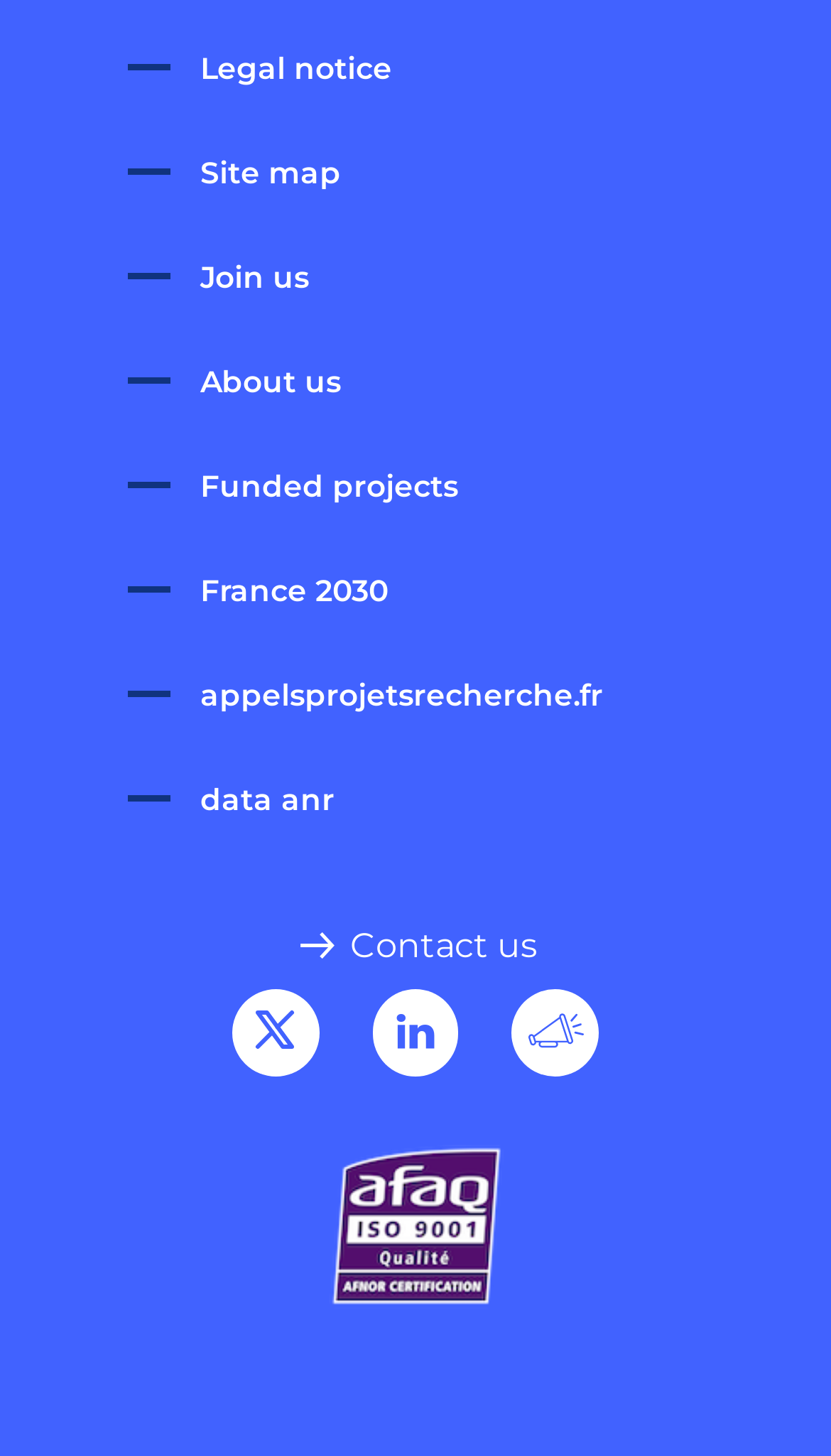Please determine the bounding box coordinates of the clickable area required to carry out the following instruction: "Contact us". The coordinates must be four float numbers between 0 and 1, represented as [left, top, right, bottom].

[0.353, 0.636, 0.647, 0.664]